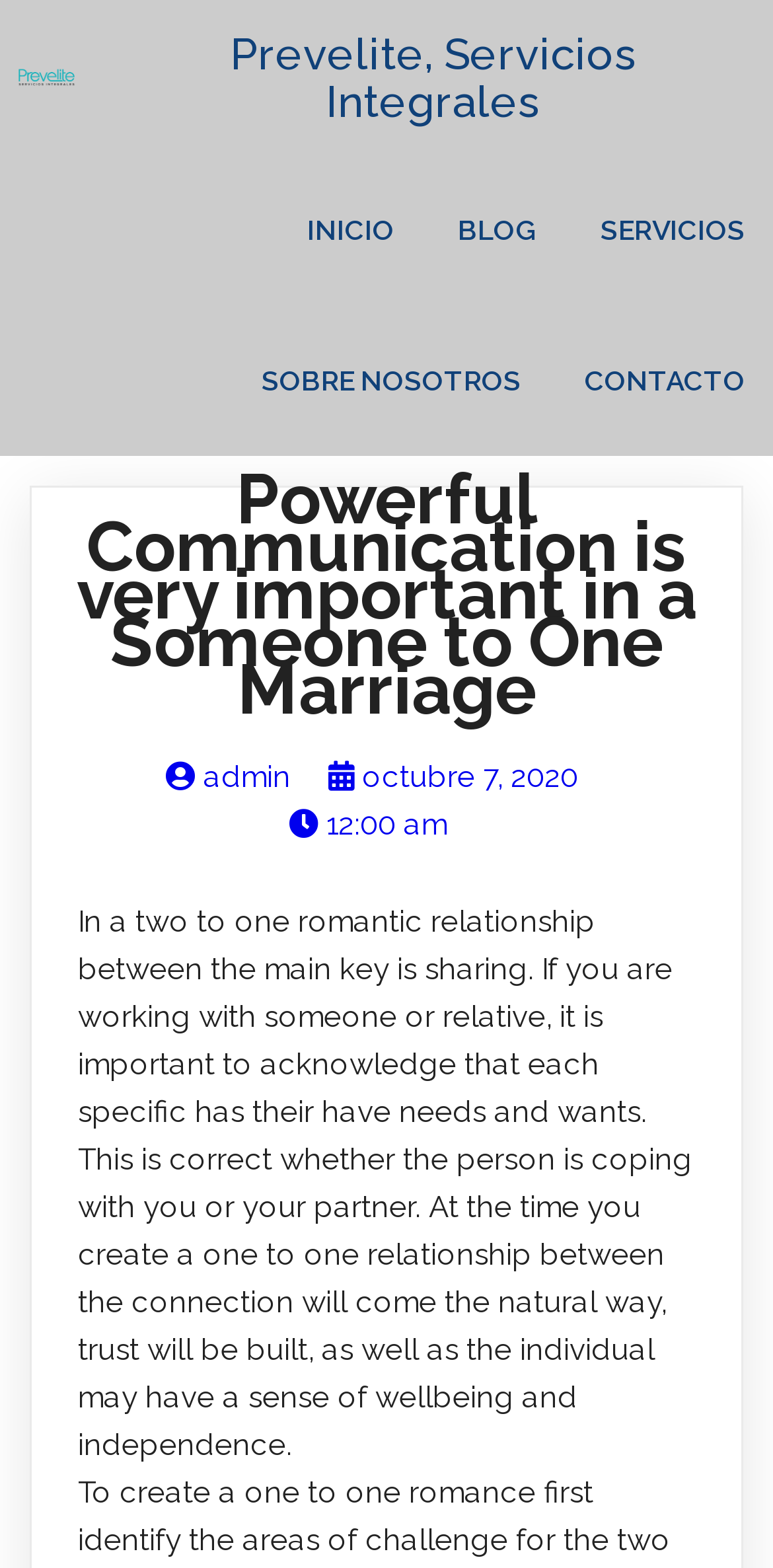Could you provide the bounding box coordinates for the portion of the screen to click to complete this instruction: "contact us"?

[0.721, 0.195, 1.0, 0.291]